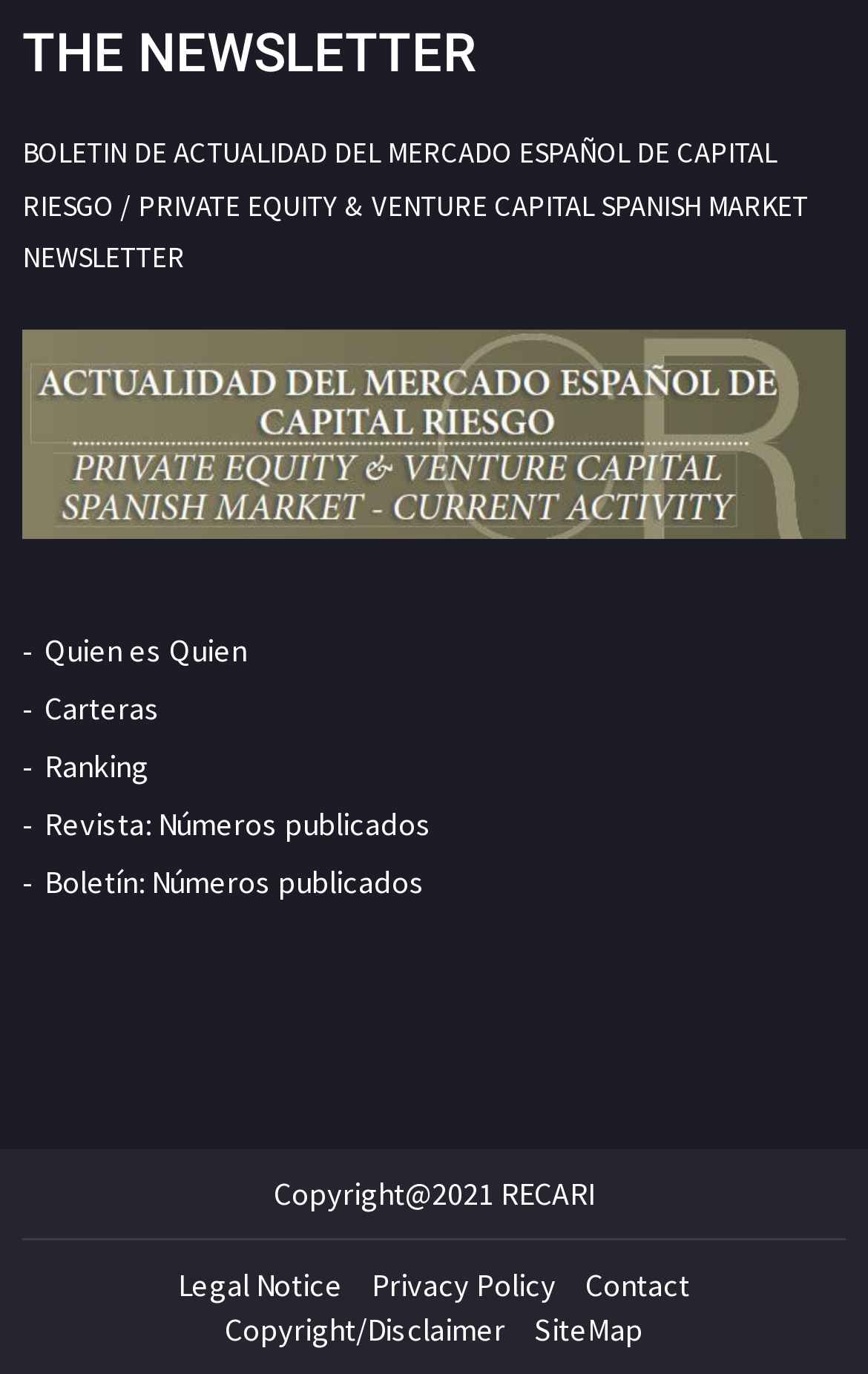Show me the bounding box coordinates of the clickable region to achieve the task as per the instruction: "Read the published numbers of the boletin".

[0.051, 0.627, 0.49, 0.656]